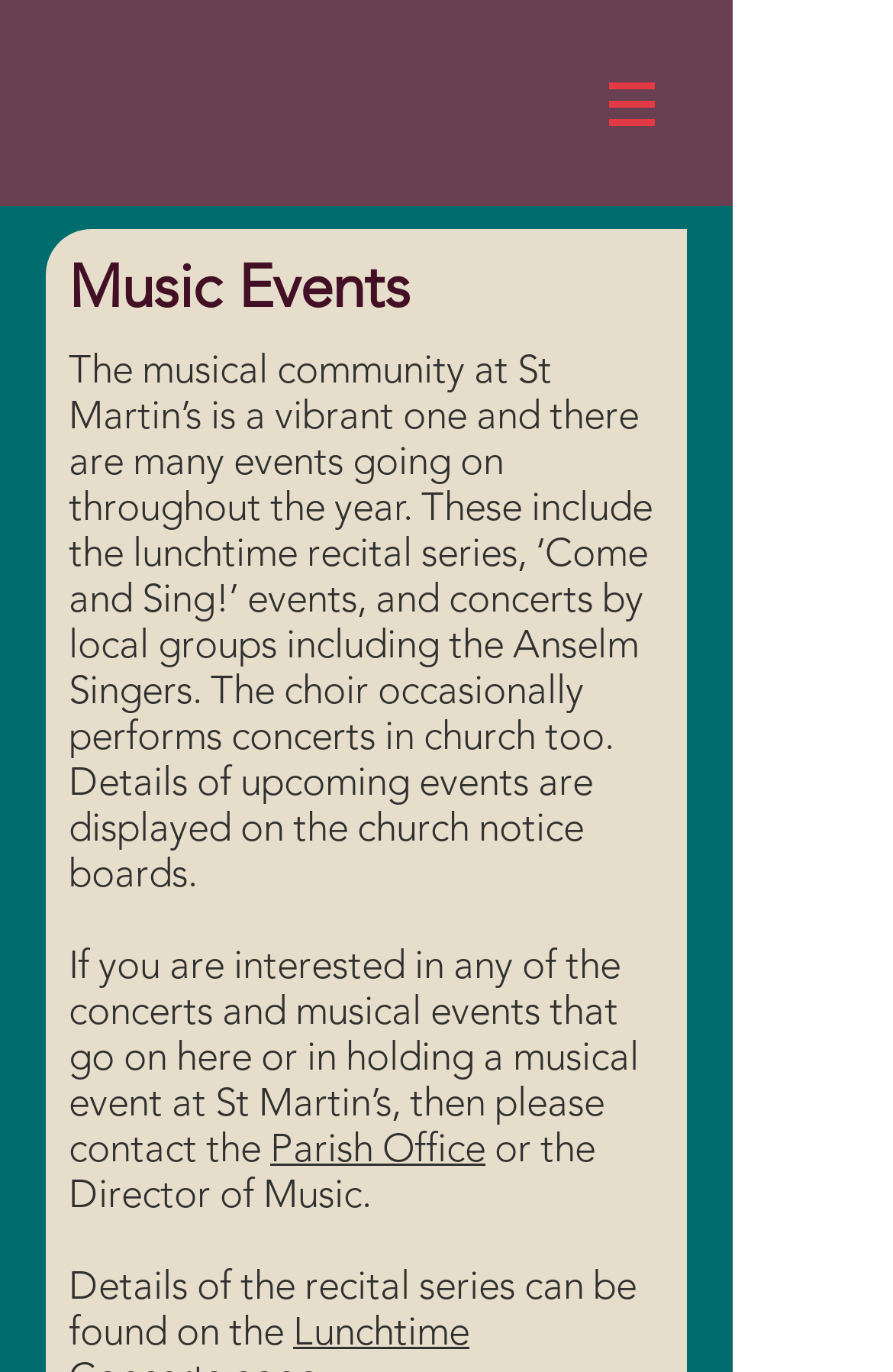Offer a meticulous description of the webpage's structure and content.

The webpage is about Music Events at St Martin's Ruislip. At the top, there is a navigation menu labeled "Site" with a button that has a popup menu. To the right of the navigation menu, there is an image. Below the navigation menu, there is a heading that reads "Music Events". 

Under the heading, there is a paragraph of text that describes the musical community at St Martin's, including the various events that take place throughout the year, such as lunchtime recital series, 'Come and Sing!' events, and concerts by local groups. 

Below this paragraph, there is another paragraph of text that provides contact information for those interested in concerts and musical events at St Martin's. This paragraph includes a link to the "Parish Office" and mentions the Director of Music. 

At the bottom of the page, there is a final paragraph of text that mentions the recital series and provides a link to more information about it.